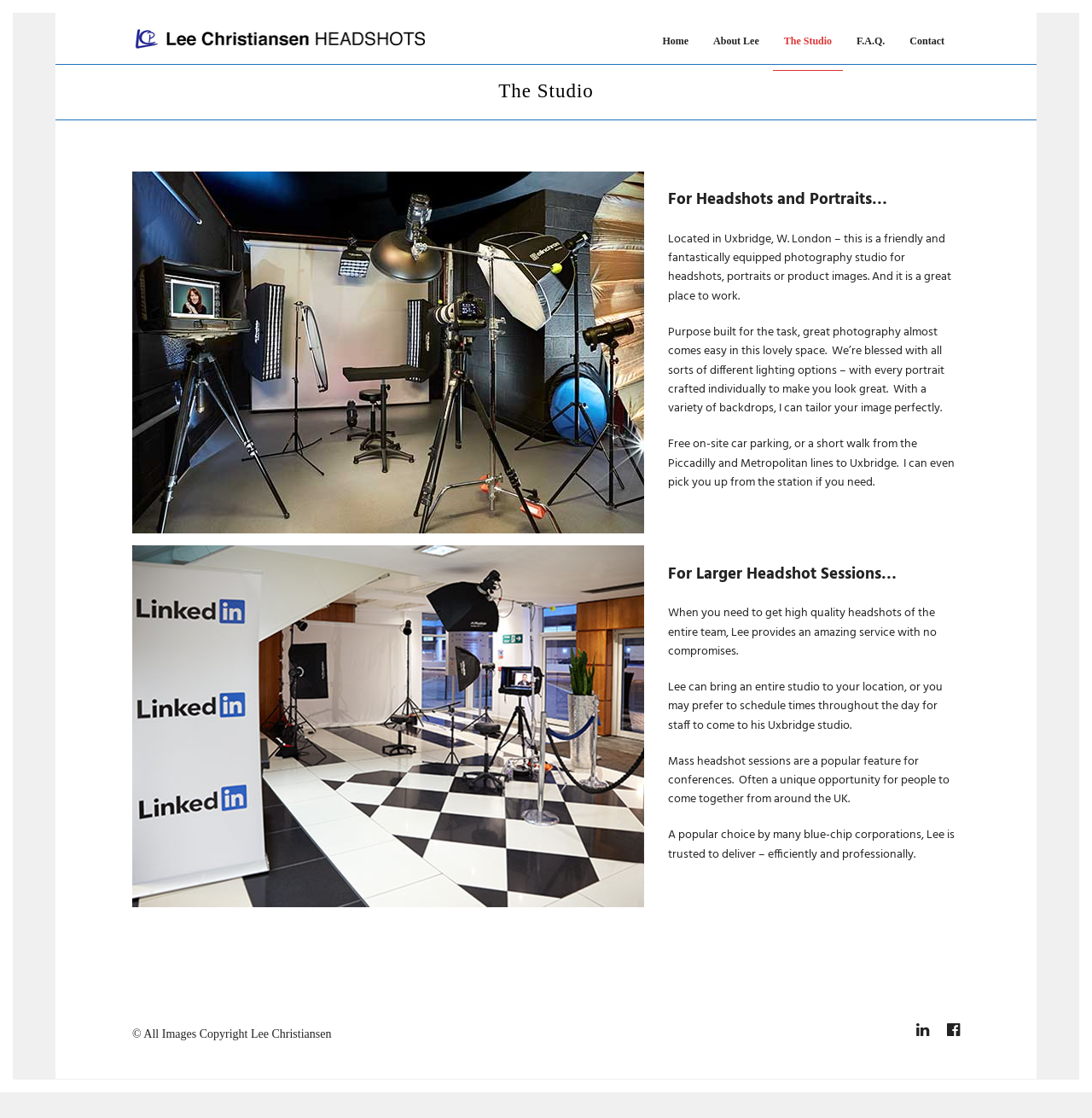What is the advantage of the studio's location?
Please respond to the question with a detailed and thorough explanation.

The advantage of the studio's location is mentioned in the text, which states 'Free on-site car parking, or a short walk from the Piccadilly and Metropolitan lines to Uxbridge'.